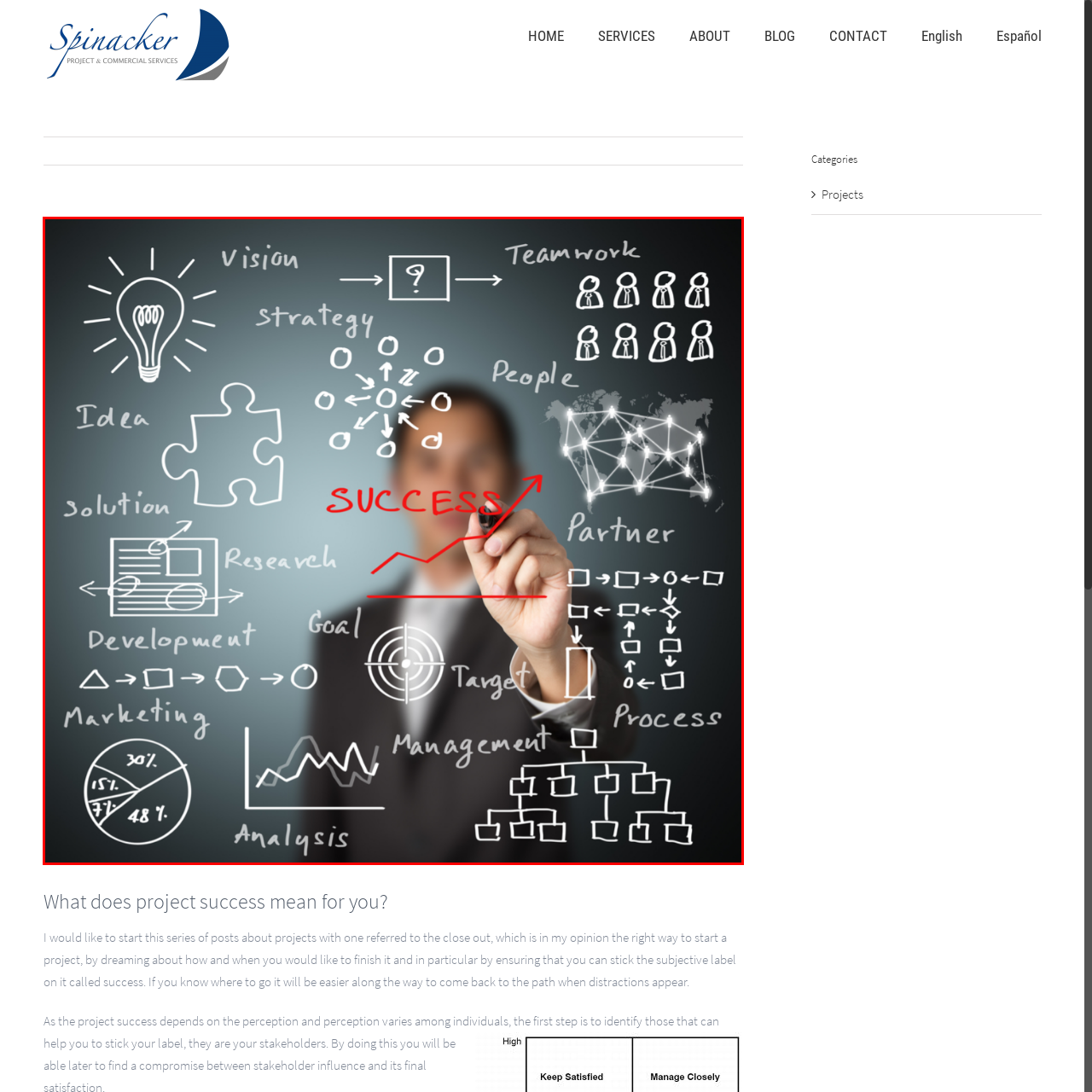What is the background of the image?
Direct your attention to the image marked by the red bounding box and answer the question with a single word or phrase.

Subtly blurred